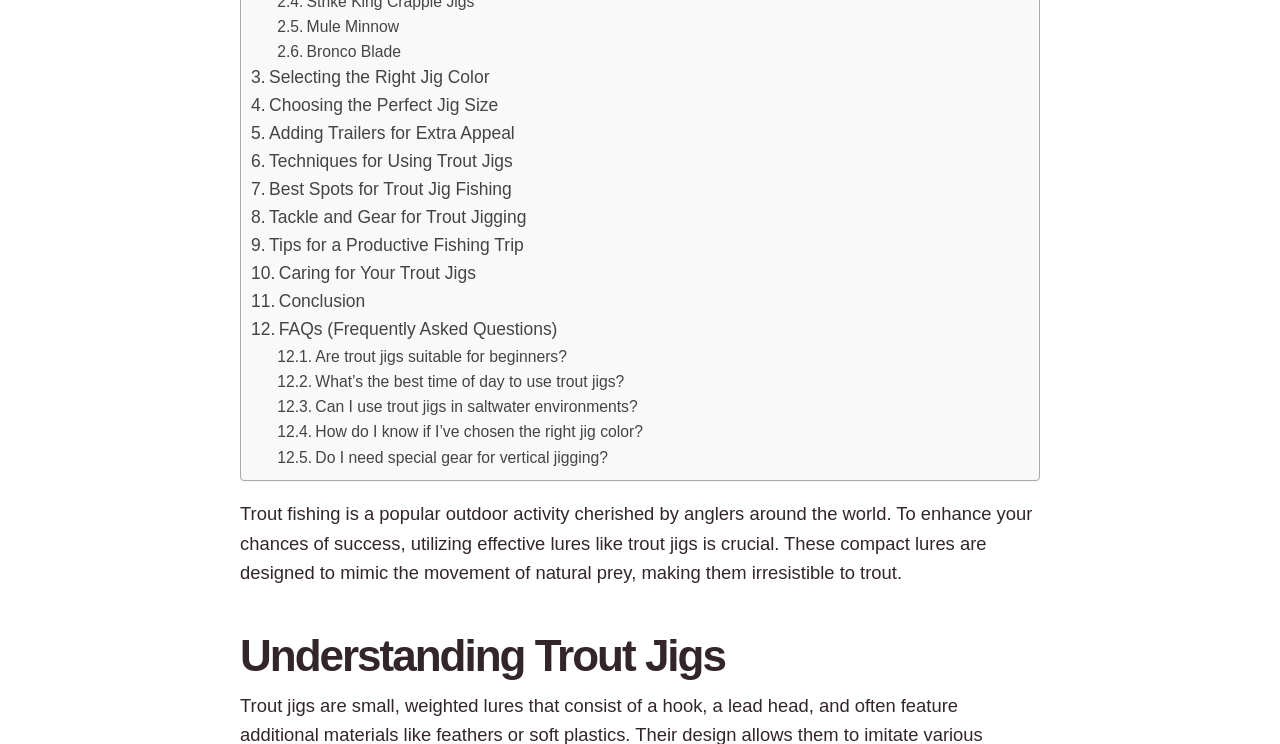Determine the bounding box coordinates of the clickable element to complete this instruction: "Read 'Understanding Trout Jigs'". Provide the coordinates in the format of four float numbers between 0 and 1, [left, top, right, bottom].

[0.188, 0.843, 0.812, 0.917]